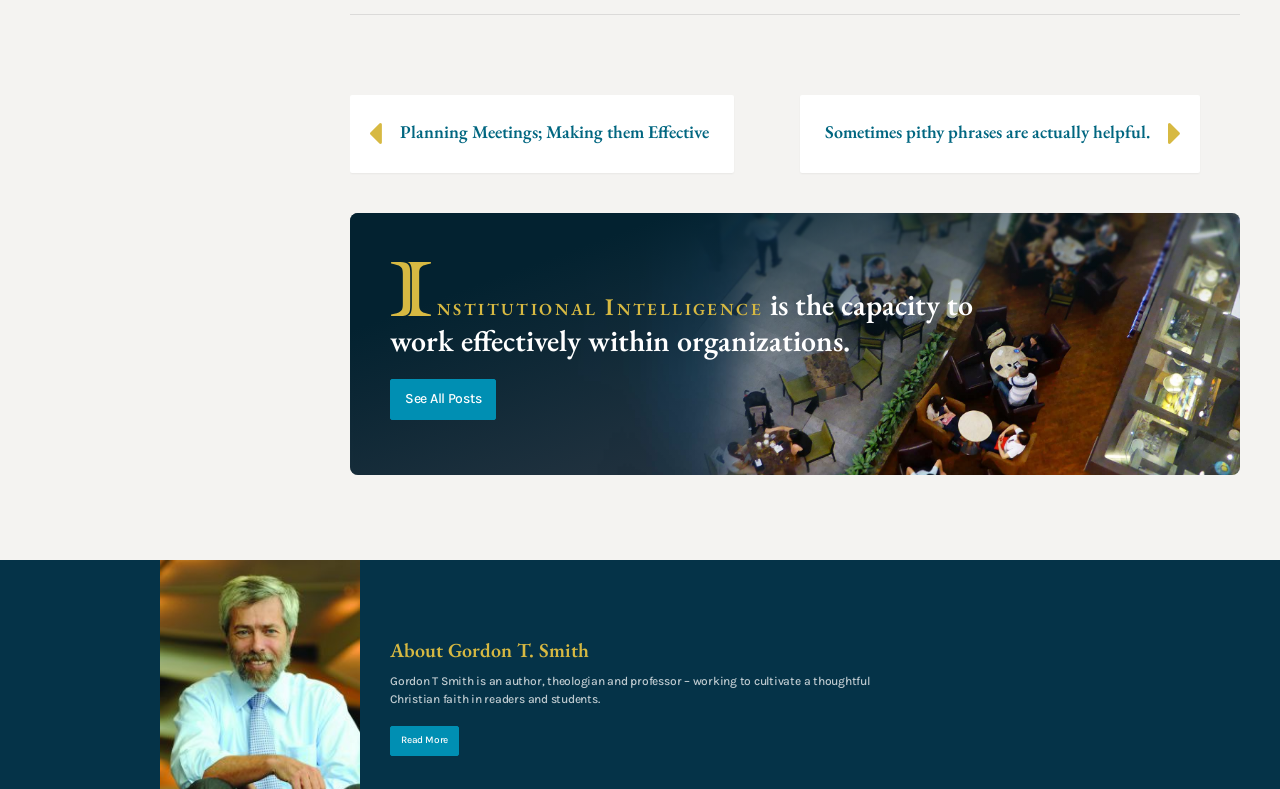Determine the bounding box coordinates for the HTML element mentioned in the following description: "See All Posts". The coordinates should be a list of four floats ranging from 0 to 1, represented as [left, top, right, bottom].

[0.305, 0.48, 0.388, 0.532]